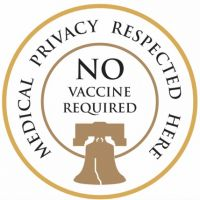Provide your answer in one word or a succinct phrase for the question: 
What color outlines the sticker?

Golden